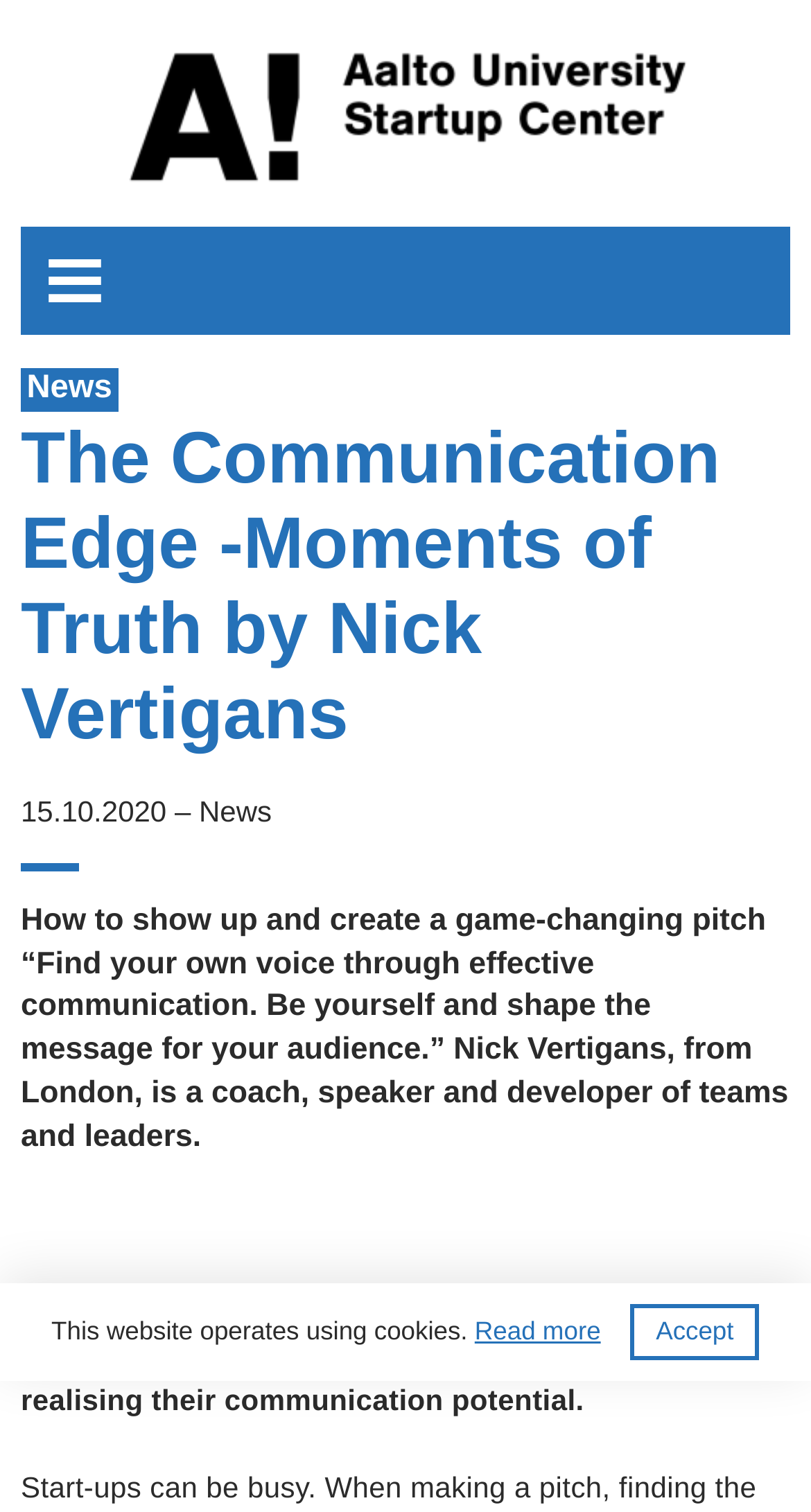Identify the bounding box coordinates for the UI element described as follows: Read more. Use the format (top-left x, top-left y, bottom-right x, bottom-right y) and ensure all values are floating point numbers between 0 and 1.

[0.585, 0.87, 0.741, 0.892]